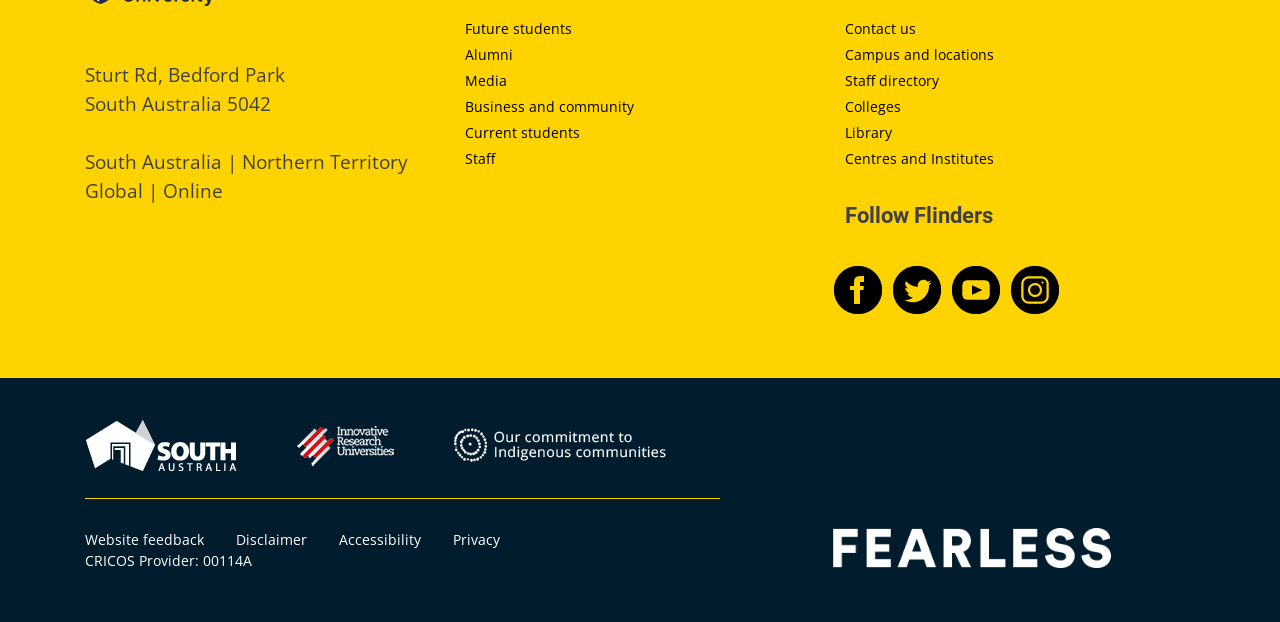Pinpoint the bounding box coordinates of the clickable area necessary to execute the following instruction: "Provide Website feedback". The coordinates should be given as four float numbers between 0 and 1, namely [left, top, right, bottom].

[0.066, 0.853, 0.159, 0.883]